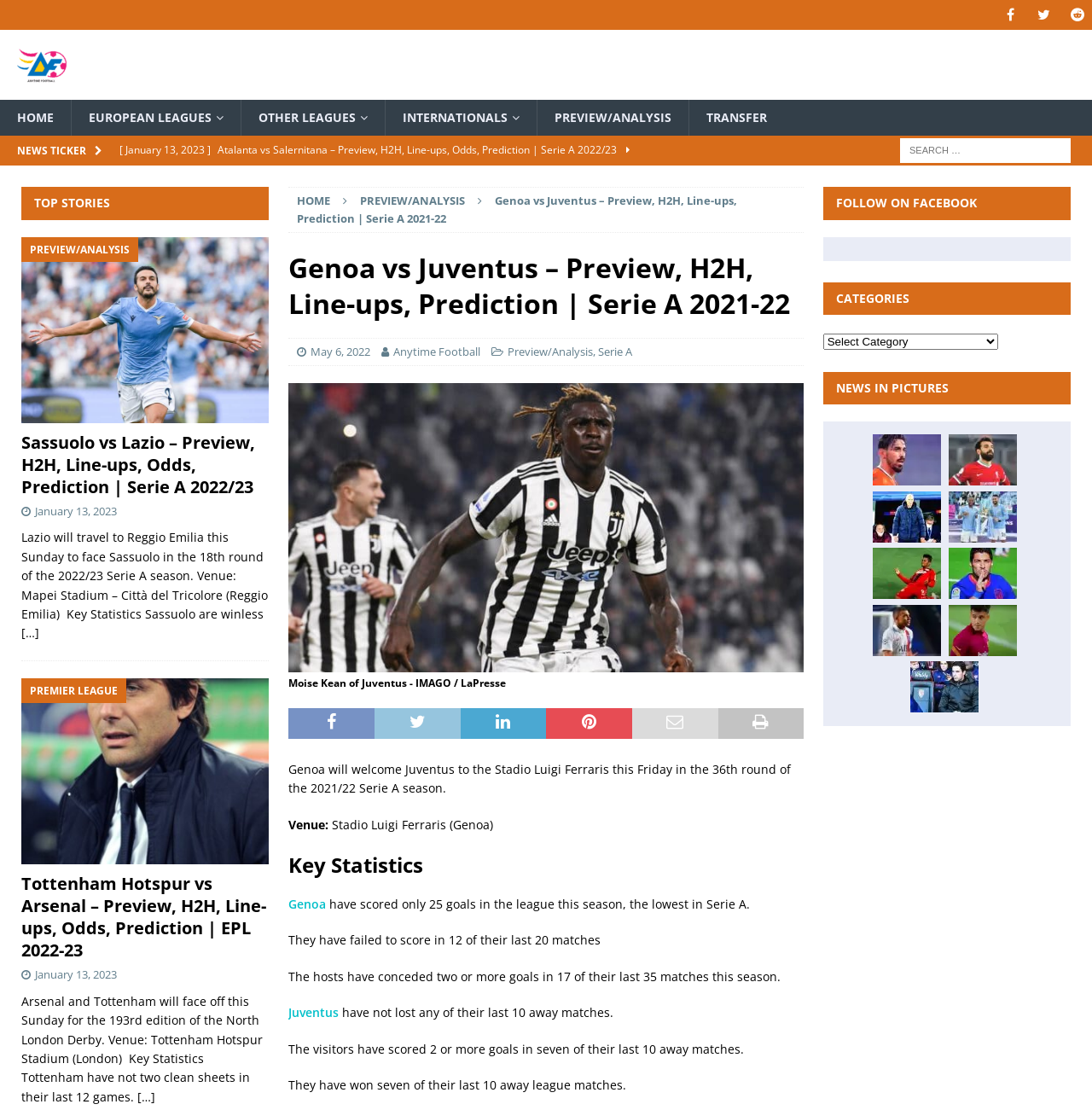Determine the bounding box coordinates of the region that needs to be clicked to achieve the task: "Follow on Facebook".

[0.912, 0.0, 0.939, 0.027]